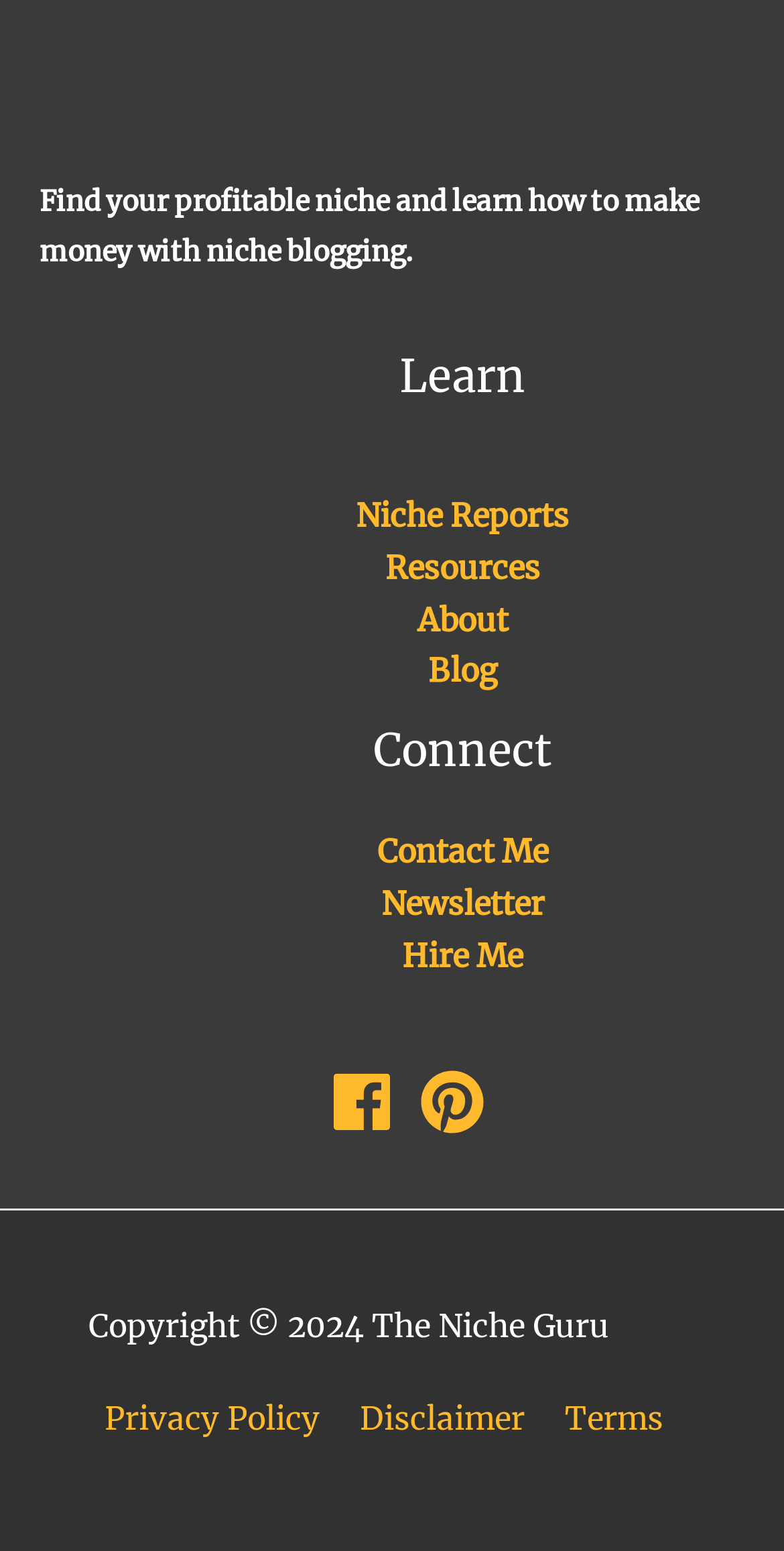Locate the bounding box coordinates of the element that should be clicked to execute the following instruction: "Follow on Facebook".

[0.42, 0.689, 0.526, 0.731]